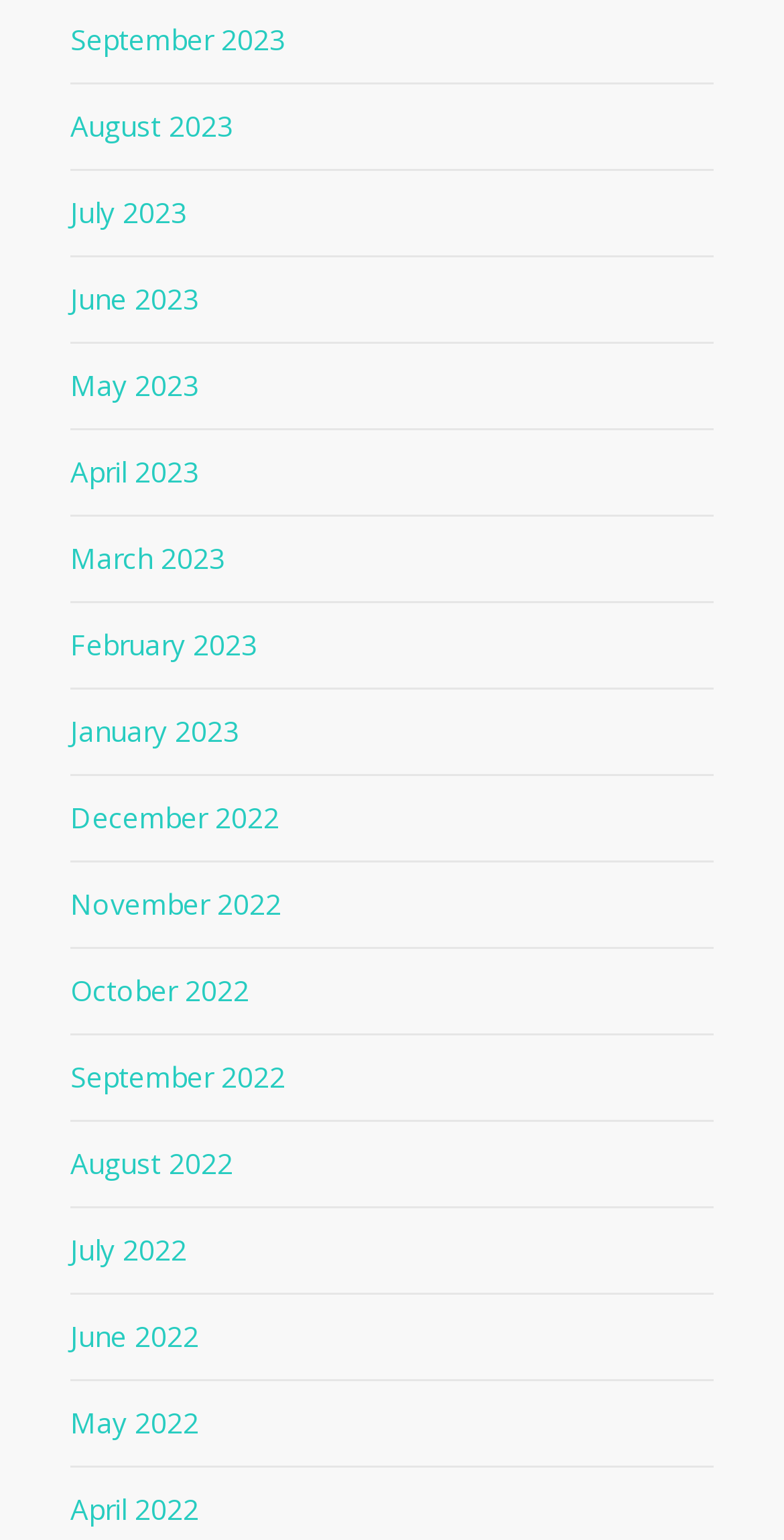Please locate the bounding box coordinates of the element that should be clicked to complete the given instruction: "access January 2023".

[0.09, 0.462, 0.305, 0.487]